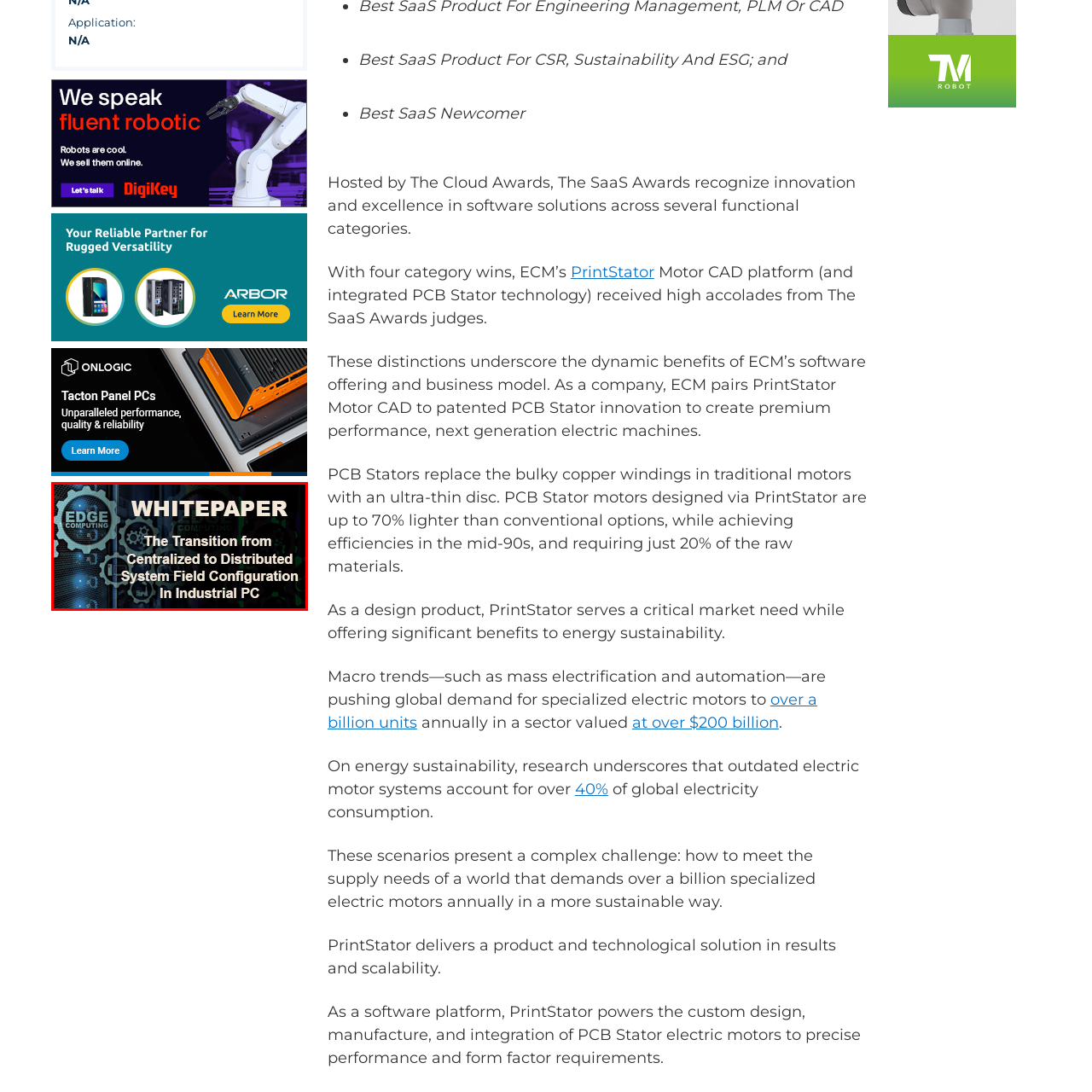Give an in-depth description of the picture inside the red marked area.

The image features a promotional banner for a whitepaper titled "The Transition from Centralized to Distributed System Field Configuration in Industrial PC." This document focuses on the evolving architecture in industrial computing, emphasizing the shift towards distributed systems, which can enhance flexibility, efficiency, and scalability in operations. The background showcases elements related to edge computing, symbolized by gears and digital graphics, suggesting a connection to modern technological advancements. The title is prominent and styled in bold, capturing the reader's attention and inviting them to explore the content further.